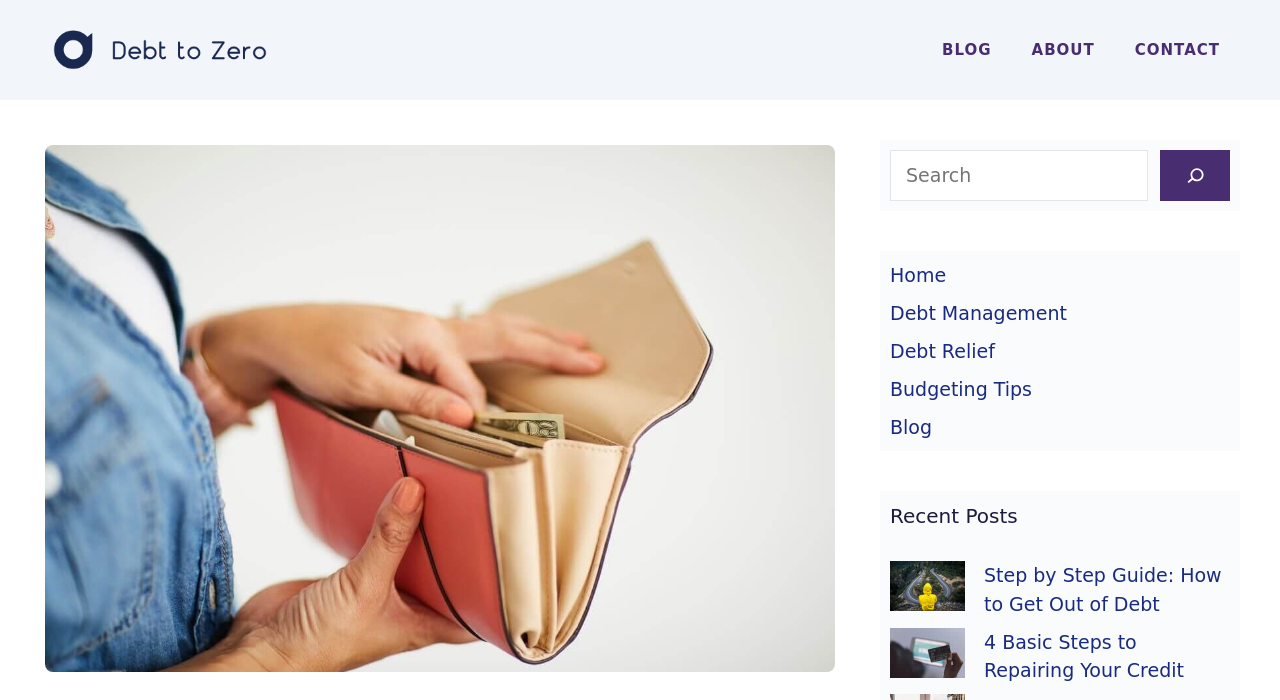Show the bounding box coordinates of the region that should be clicked to follow the instruction: "search for something."

[0.695, 0.214, 0.961, 0.286]